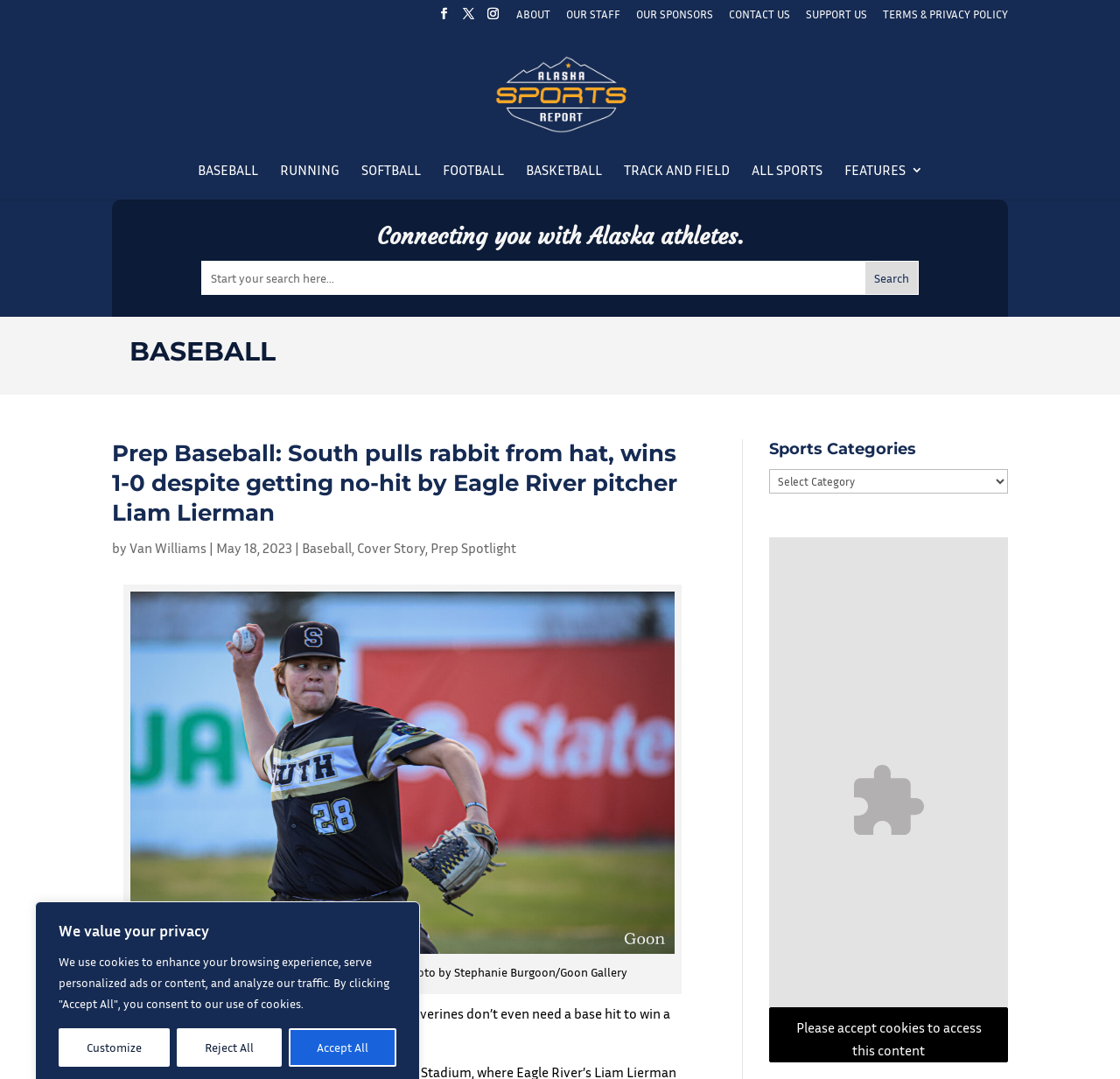Based on the visual content of the image, answer the question thoroughly: What is the name of the pitcher who threw a no-hitter?

The answer can be found in the heading 'Prep Baseball: South pulls rabbit from hat, wins 1-0 despite getting no-hit by Eagle River pitcher Liam Lierman' which mentions the name of the pitcher who threw a no-hitter as Liam Lierman.